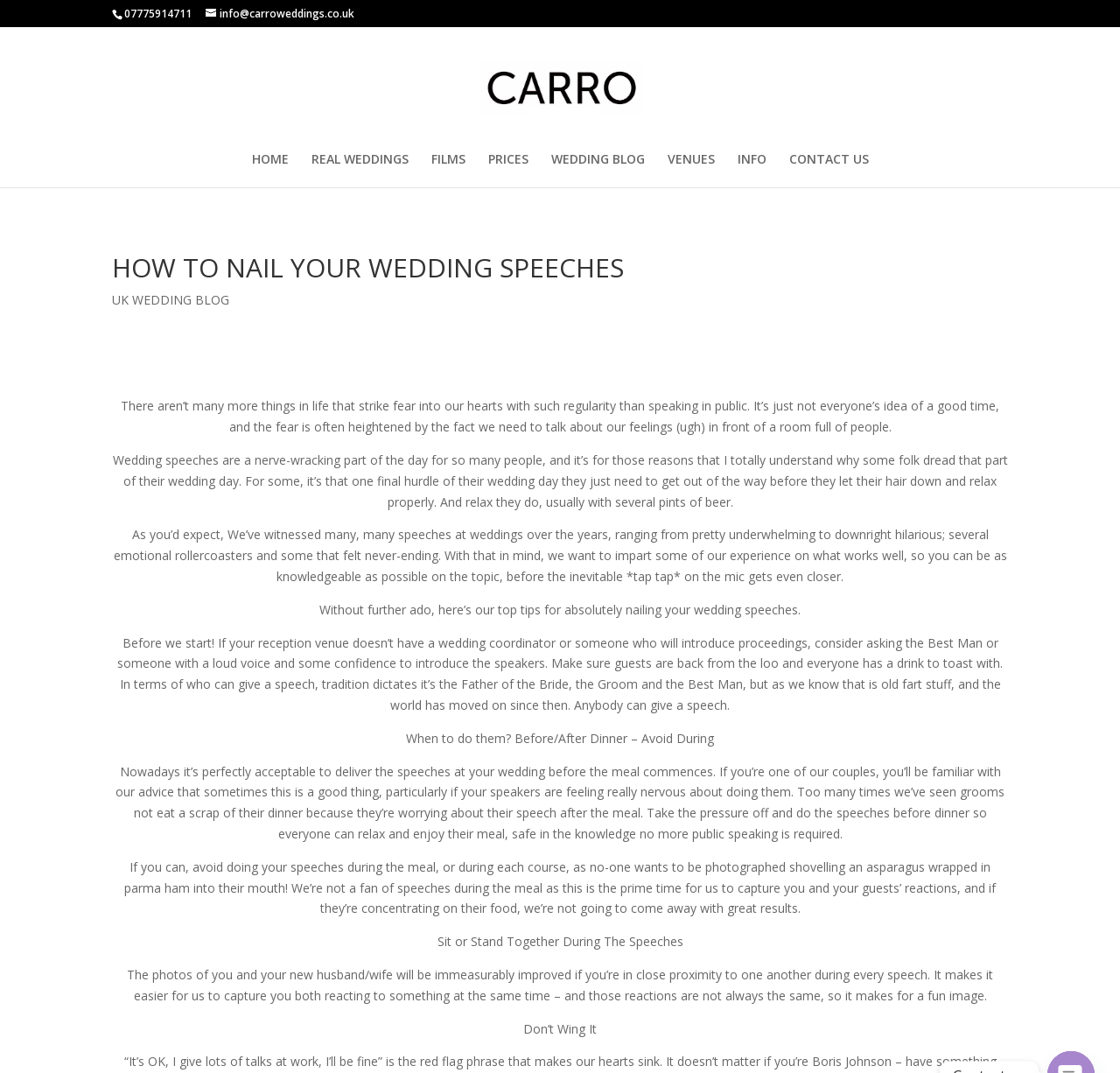What is the phone number on the webpage?
Refer to the image and provide a thorough answer to the question.

I found the phone number by looking at the static text element with the OCR text '07775914711' at the top of the webpage.